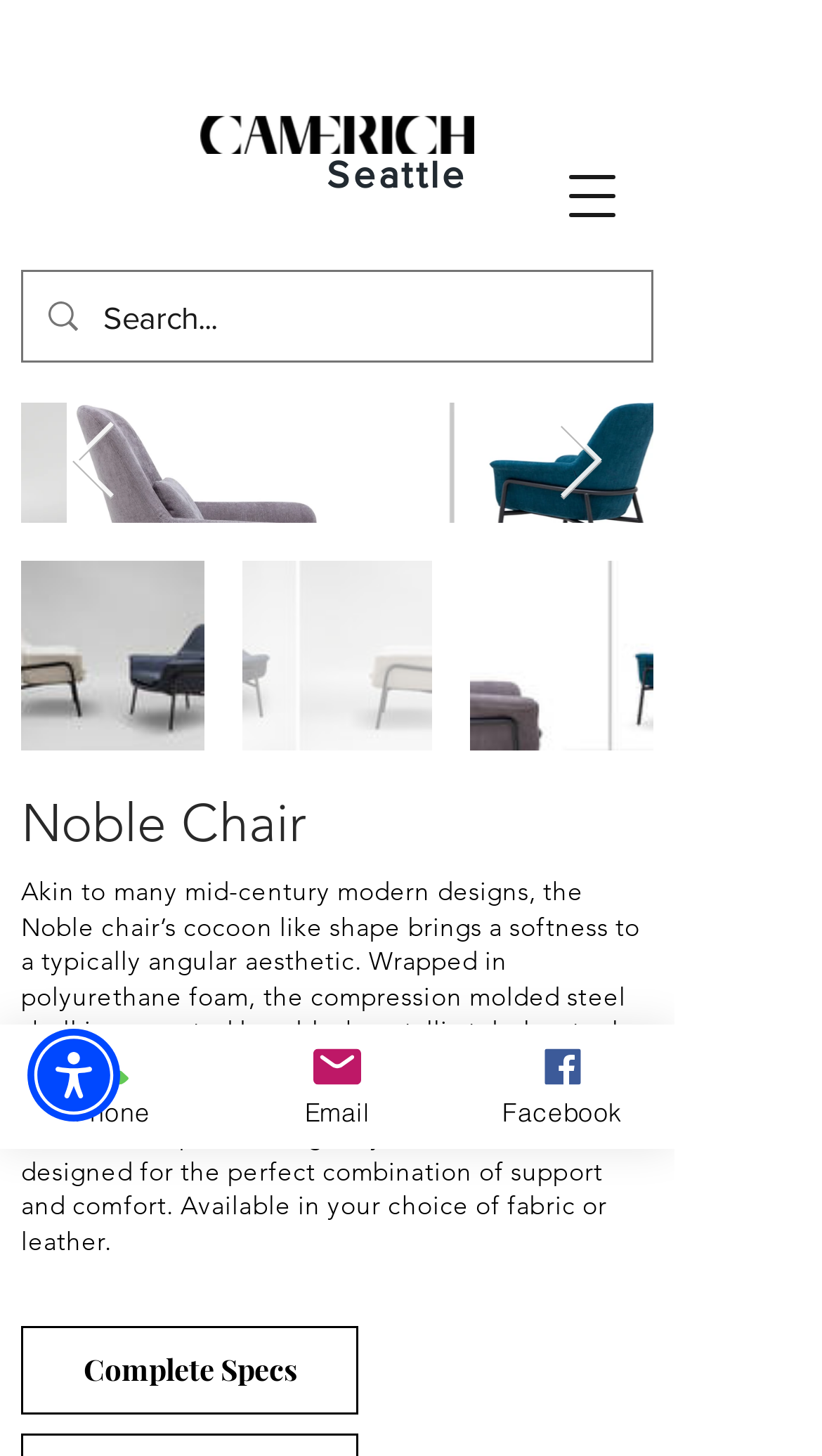Please determine the bounding box coordinates of the element's region to click in order to carry out the following instruction: "Open navigation menu". The coordinates should be four float numbers between 0 and 1, i.e., [left, top, right, bottom].

[0.656, 0.098, 0.785, 0.171]